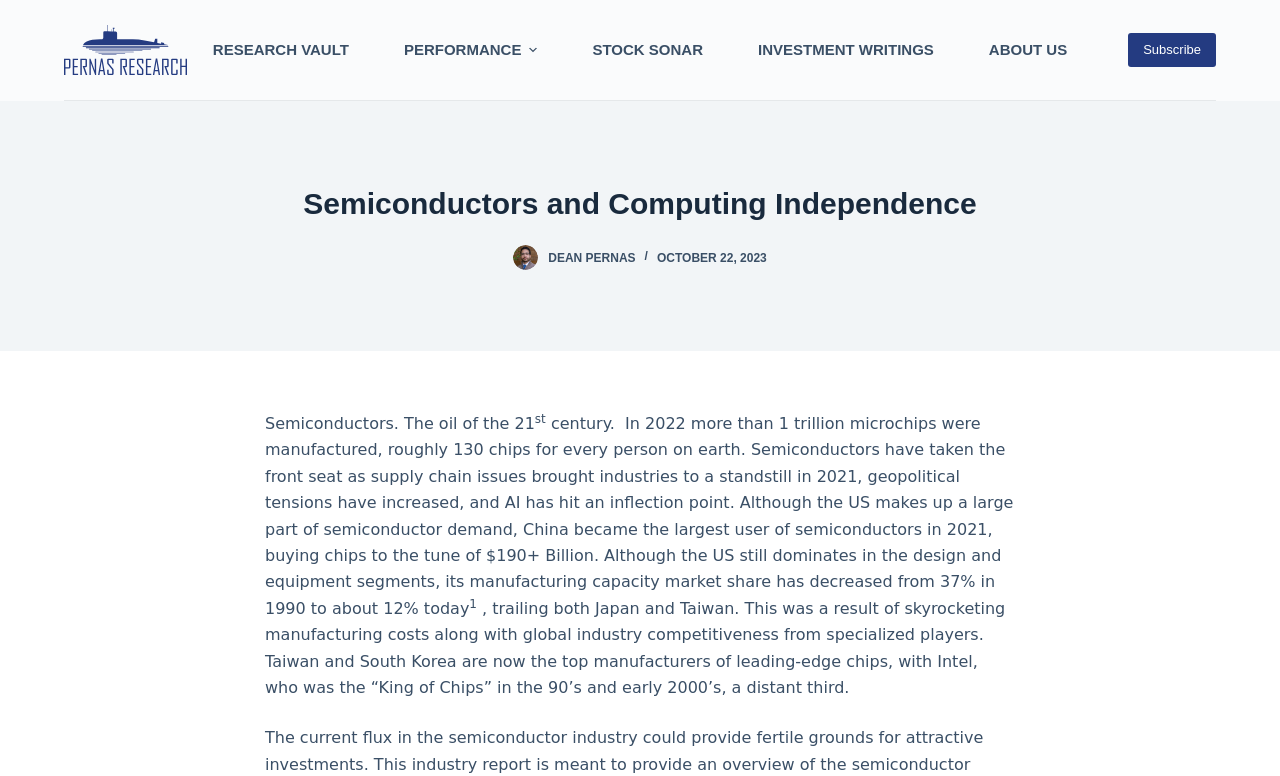Describe all visible elements and their arrangement on the webpage.

The webpage is about semiconductors and their significance in the modern world. At the top left corner, there is a link to skip to the content. Next to it, there is a logo of Pernas Research, which is a blue image with text. 

Below the logo, there is a horizontal navigation menu with five menu items: RESEARCH VAULT, PERFORMANCE, STOCK SONAR, INVESTMENT WRITINGS, and ABOUT US. The PERFORMANCE menu item has a popup menu, which is not expanded by default. 

On the top right corner, there is a link to subscribe. Below the navigation menu, there is a header section with a heading that reads "Semiconductors and Computing Independence". 

Below the heading, there is a link to Dean Pernas, accompanied by a small image of Dean Pernas. Next to it, there is a link with the same text, but in uppercase. The date "OCTOBER 22, 2023" is displayed nearby. 

The main content of the webpage starts with a sentence "Semiconductors. The oil of the 21st century." followed by a detailed description of the significance of semiconductors, including their manufacturing volume, global demand, and the market share of different countries. The text also mentions the impact of supply chain issues, geopolitical tensions, and AI on the semiconductor industry.